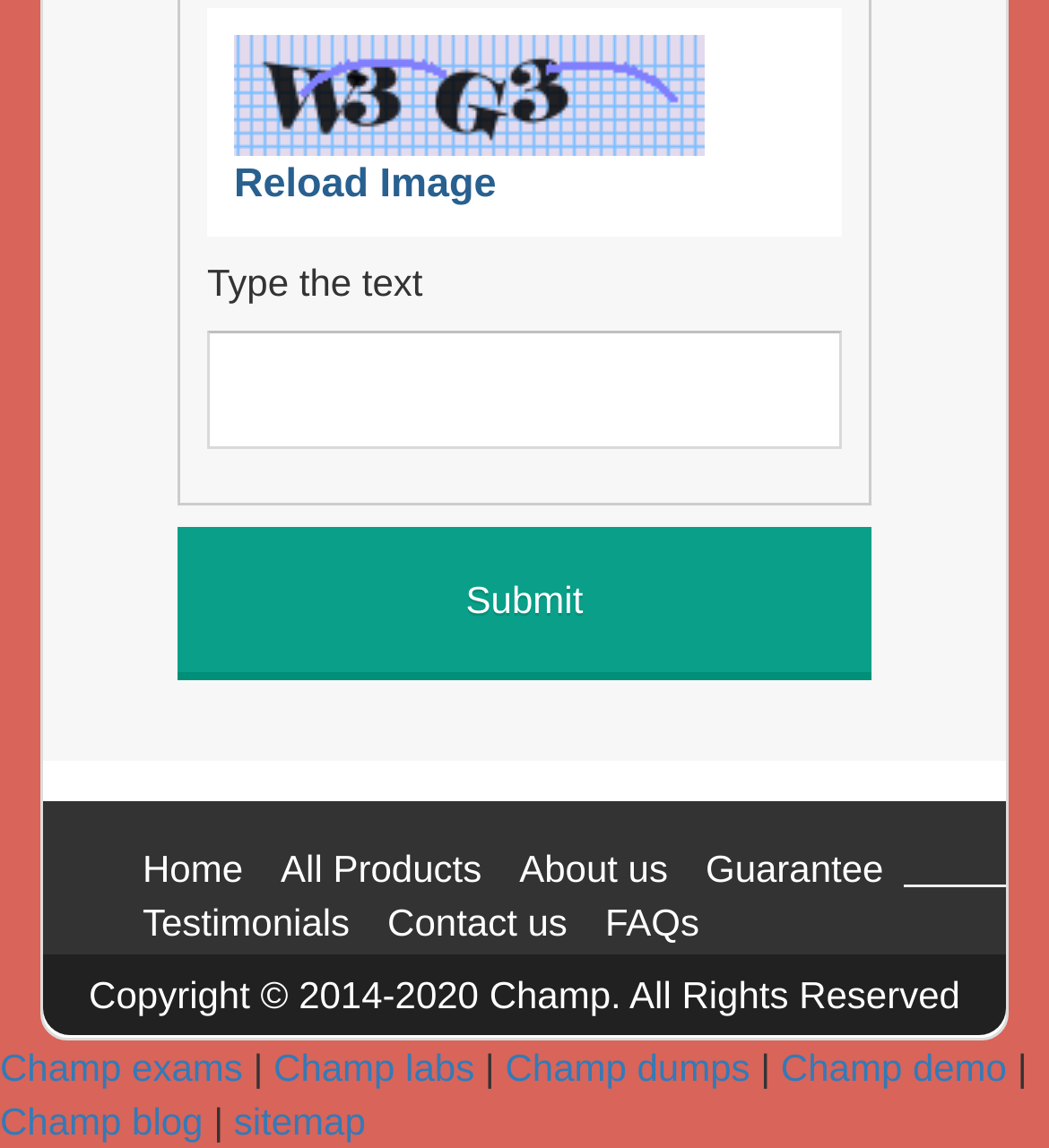What is the purpose of the image on the webpage?
Please give a well-detailed answer to the question.

The image is labeled as 'CAPTCHA Image' and is accompanied by a 'Reload Image' link, indicating that it is a CAPTCHA challenge to verify that the user is not a robot.